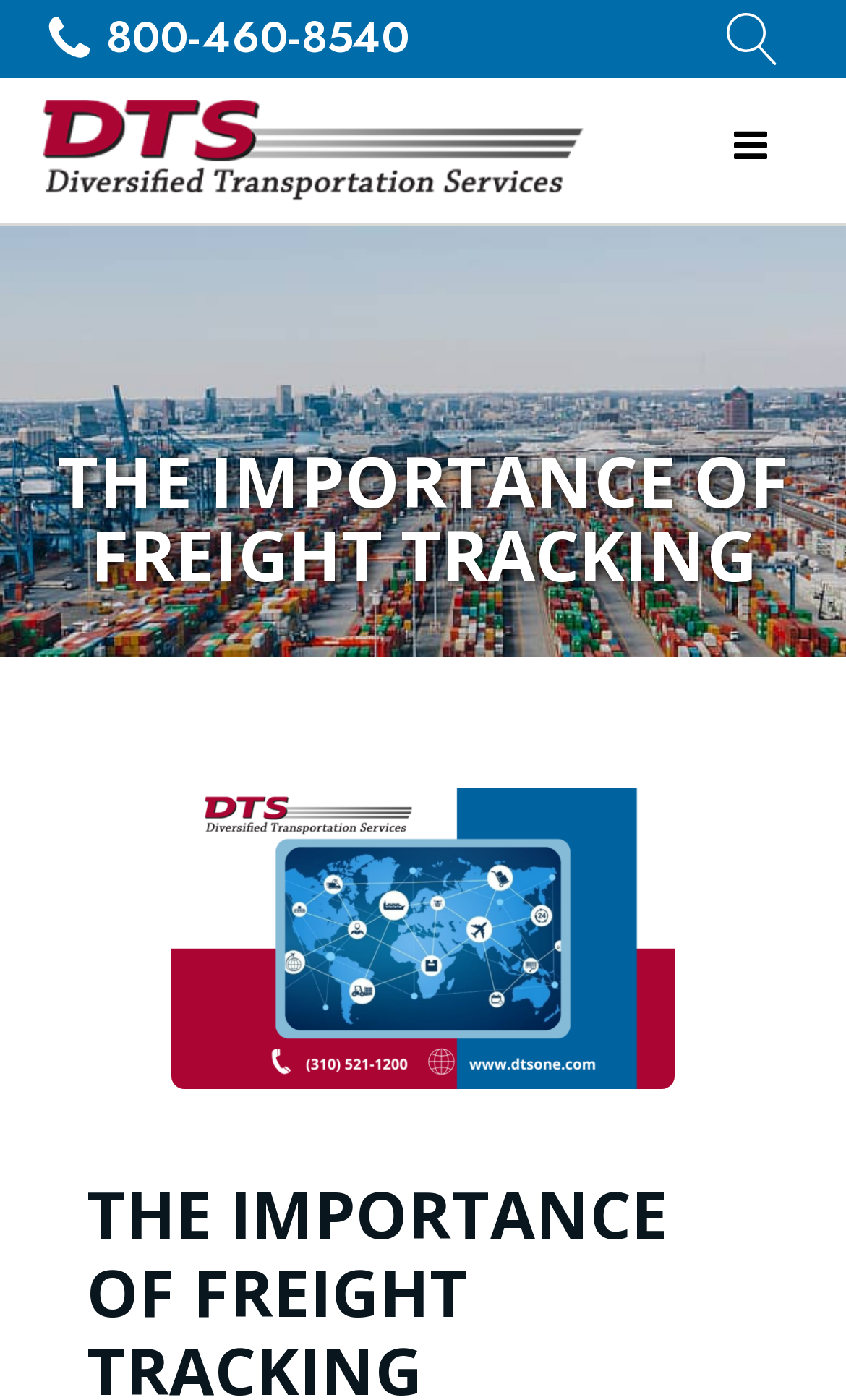From the image, can you give a detailed response to the question below:
How many links are there at the top of the webpage?

I counted the link elements at the top of the webpage and found two links, one with the phone number and another without any text.